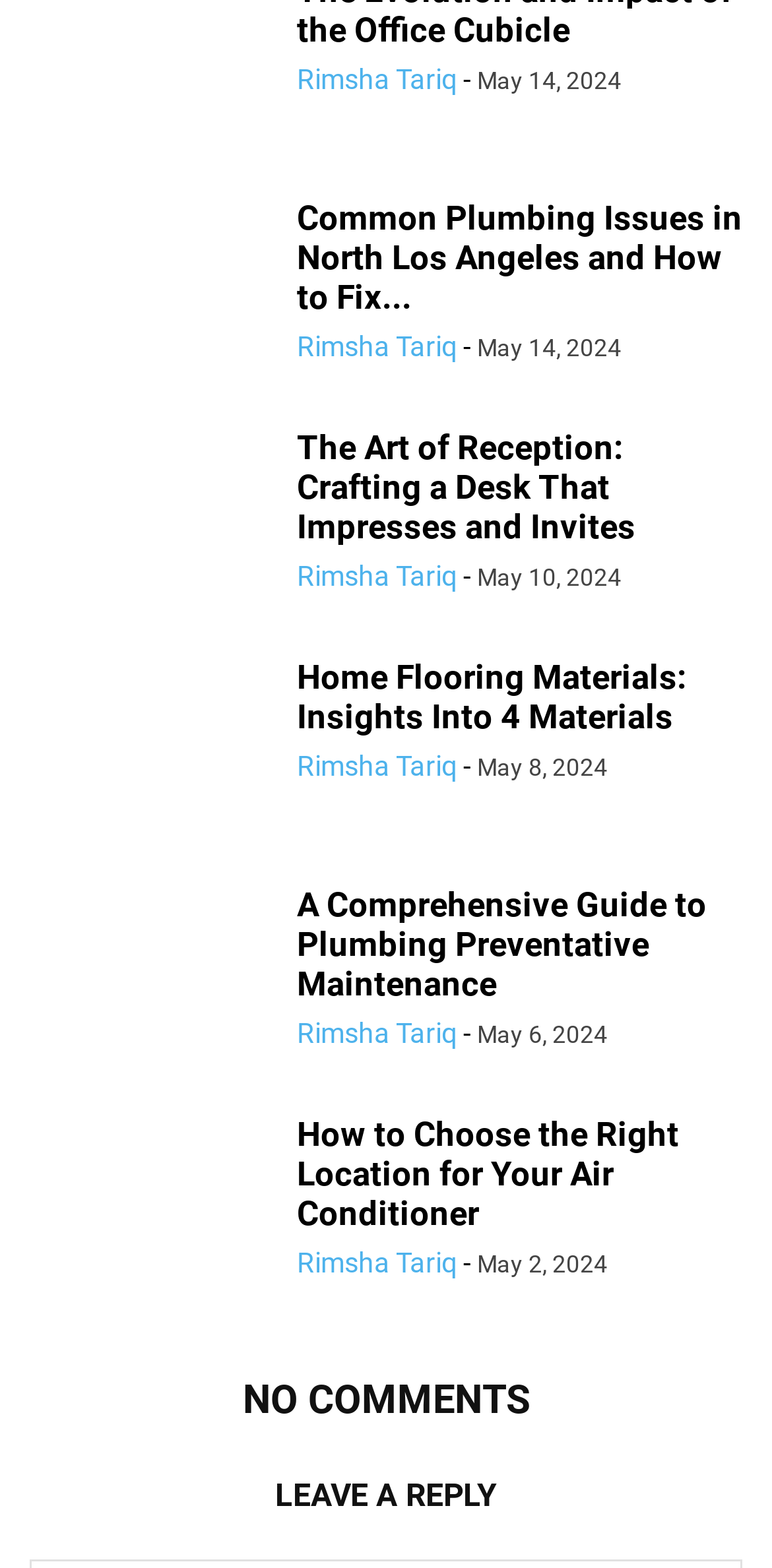What is the format of the dates shown on this webpage?
Using the image, answer in one word or phrase.

Month Day, Year